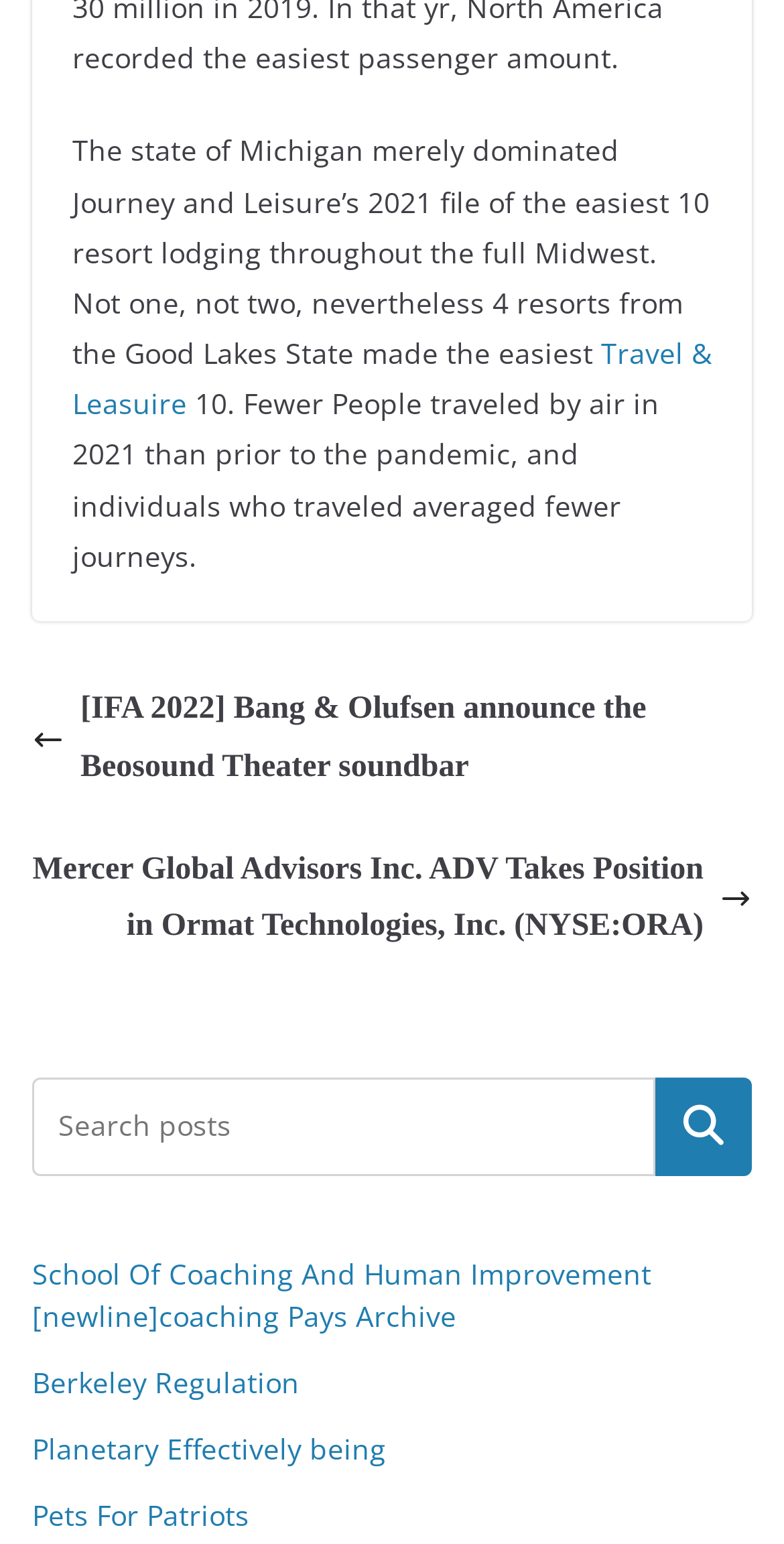Find the bounding box coordinates of the clickable region needed to perform the following instruction: "Search for something". The coordinates should be provided as four float numbers between 0 and 1, i.e., [left, top, right, bottom].

[0.041, 0.698, 0.836, 0.761]